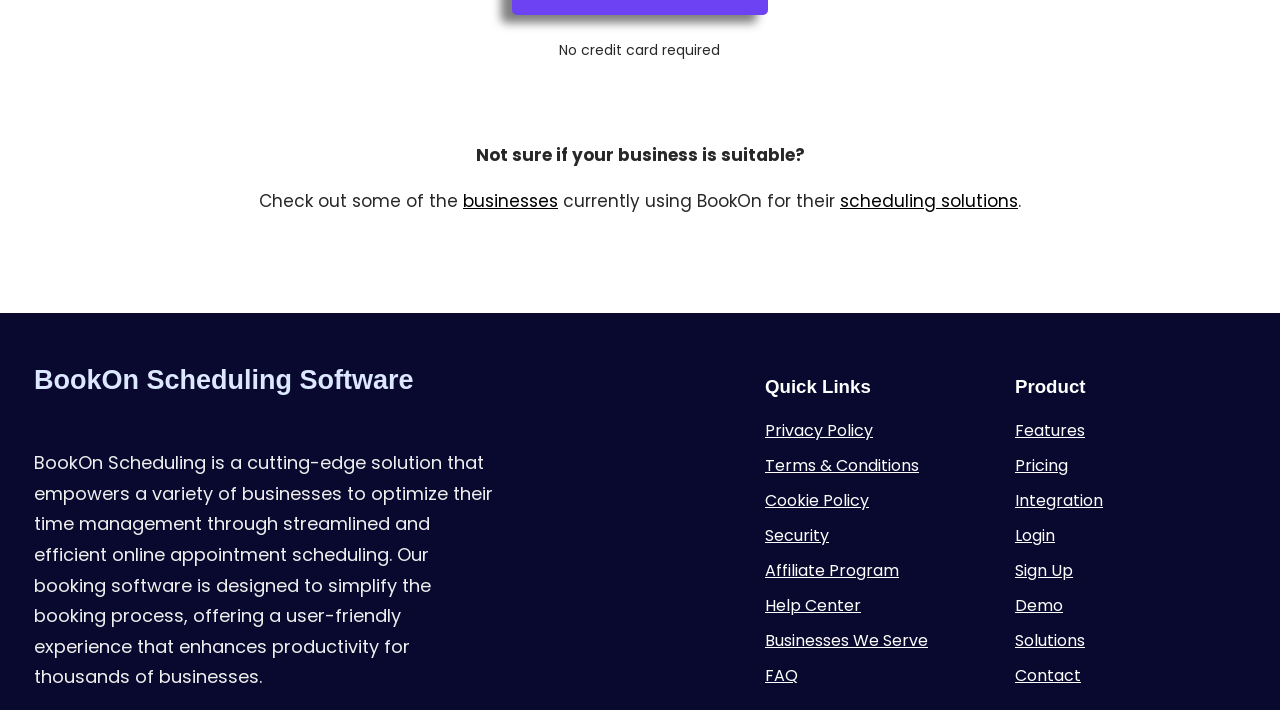Please specify the coordinates of the bounding box for the element that should be clicked to carry out this instruction: "Learn about businesses using BookOn". The coordinates must be four float numbers between 0 and 1, formatted as [left, top, right, bottom].

[0.362, 0.266, 0.436, 0.3]